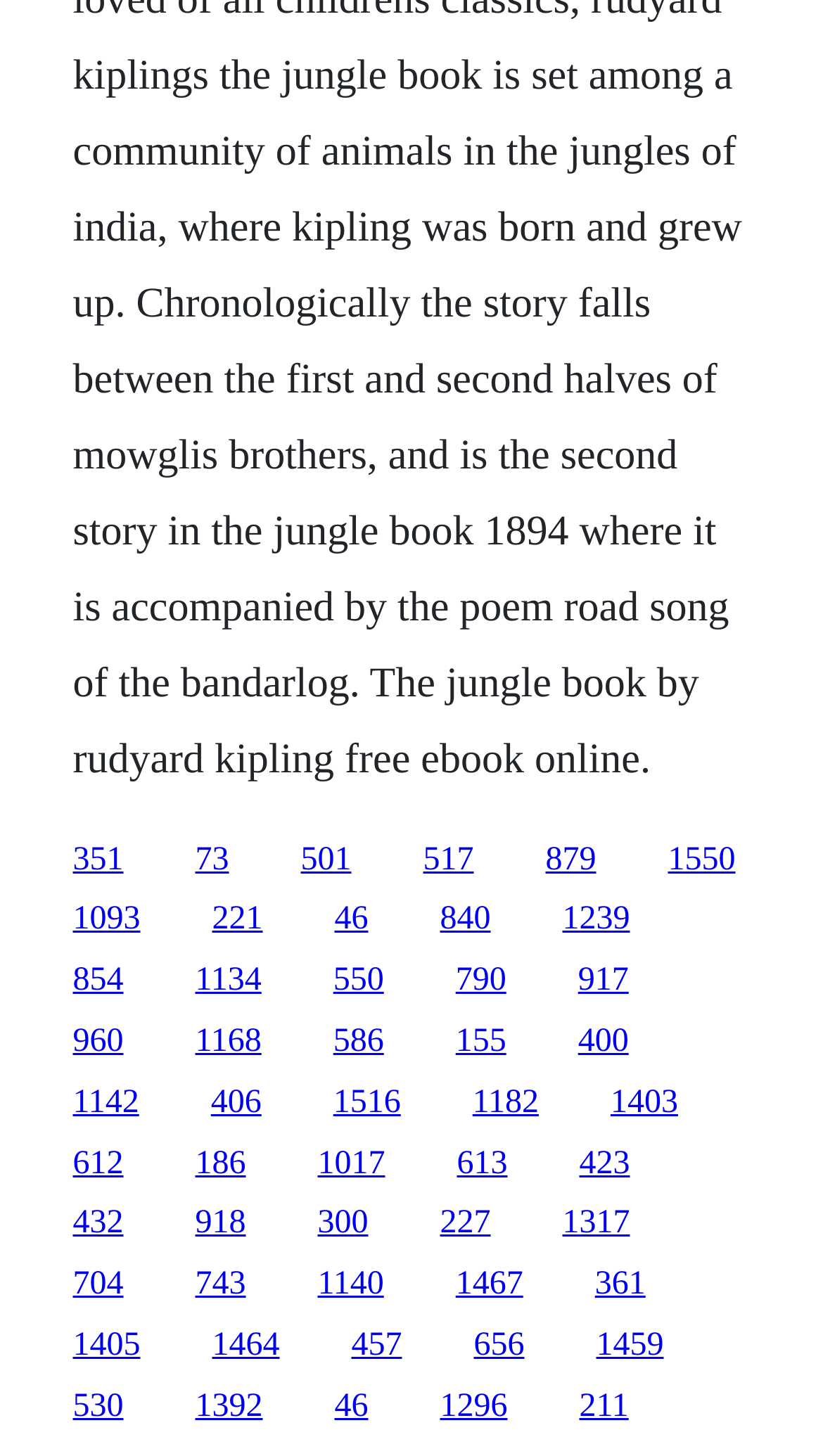Respond to the question with just a single word or phrase: 
How many links are on the webpage?

41